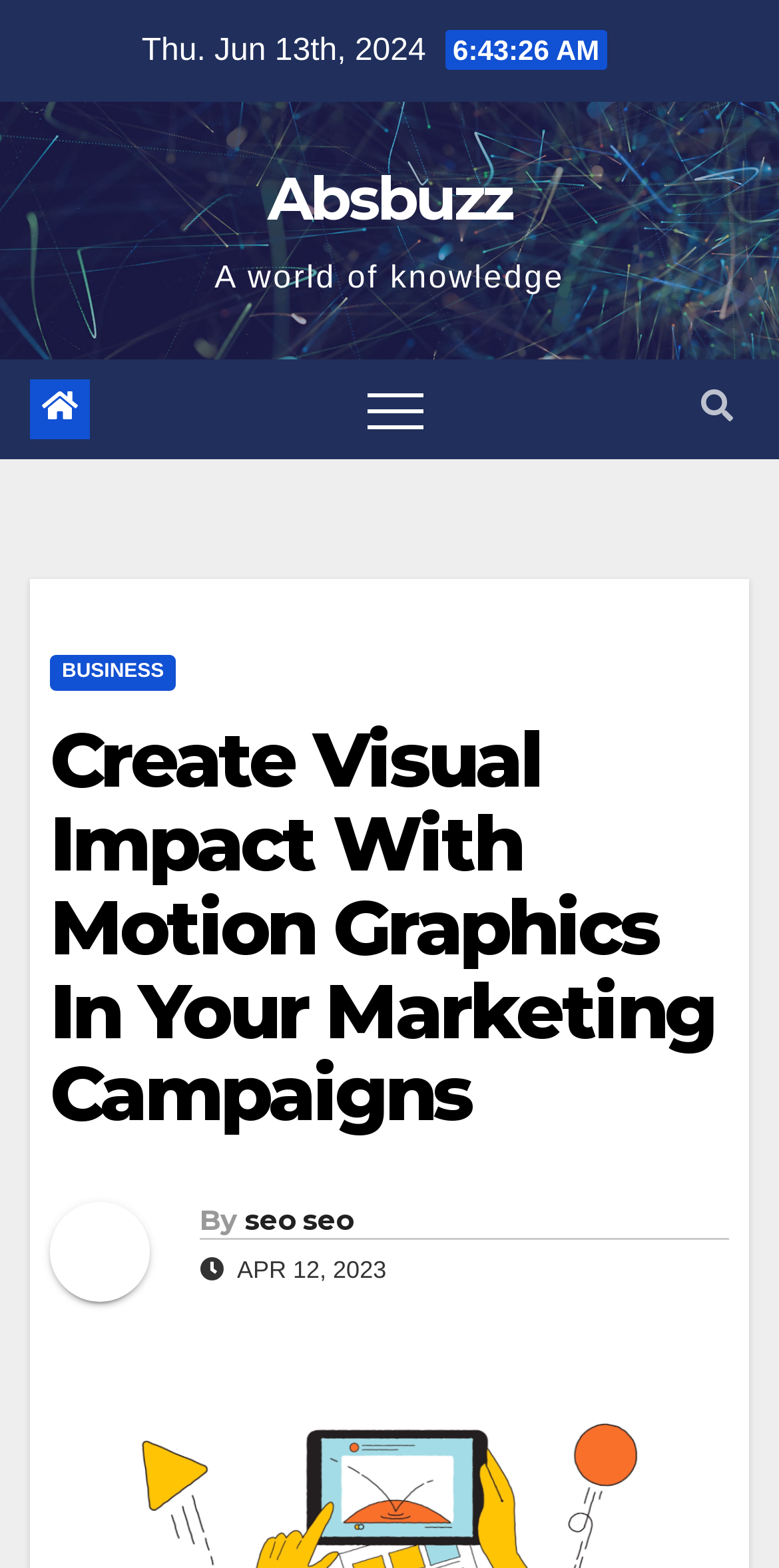Provide a one-word or one-phrase answer to the question:
What is the author of the article?

Byseo seo